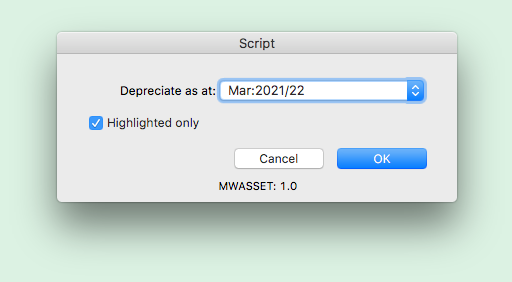What is the current depreciation period?
Using the screenshot, give a one-word or short phrase answer.

Mar:2021/22